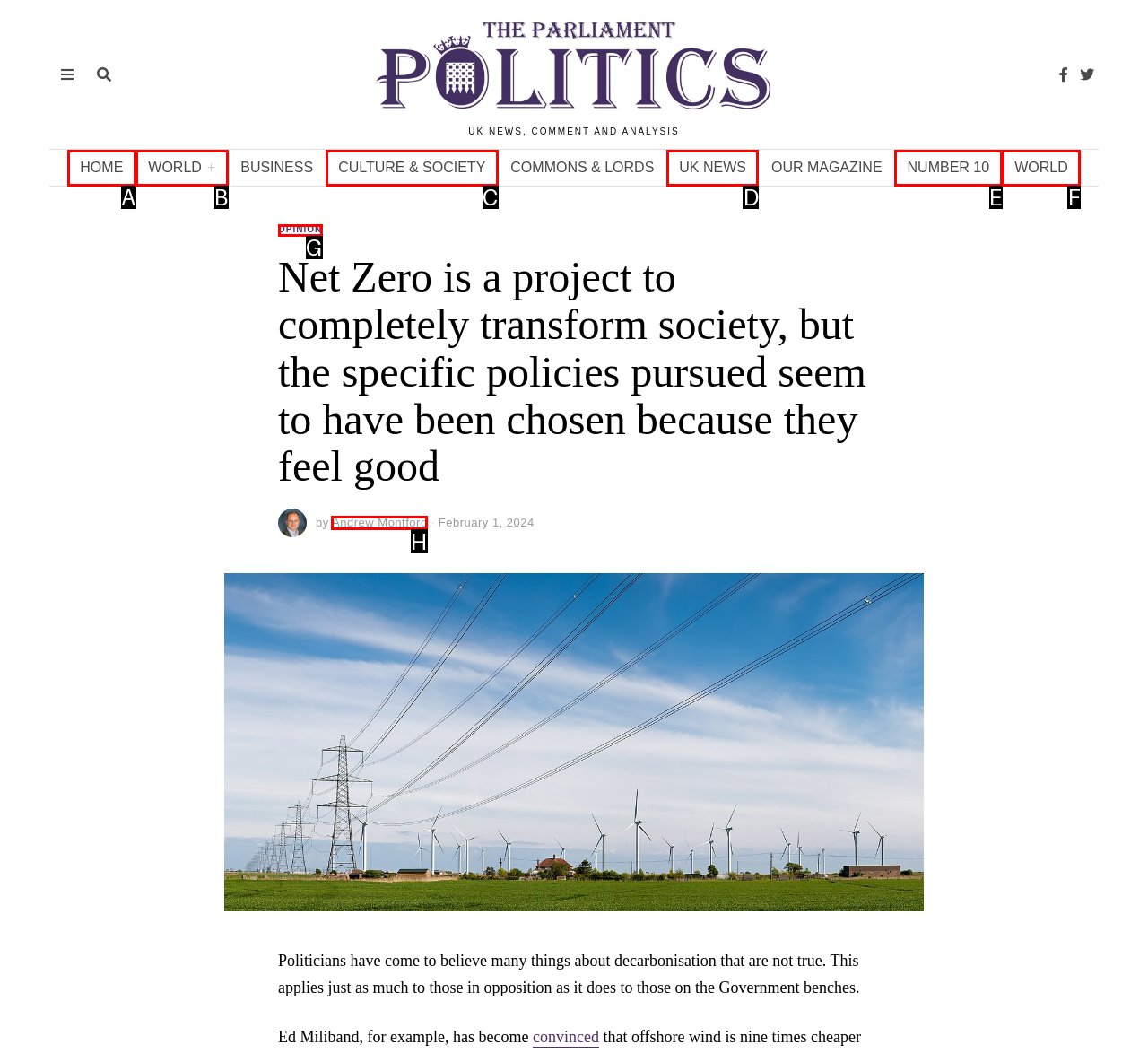To perform the task "Read the article by Andrew Montford", which UI element's letter should you select? Provide the letter directly.

H